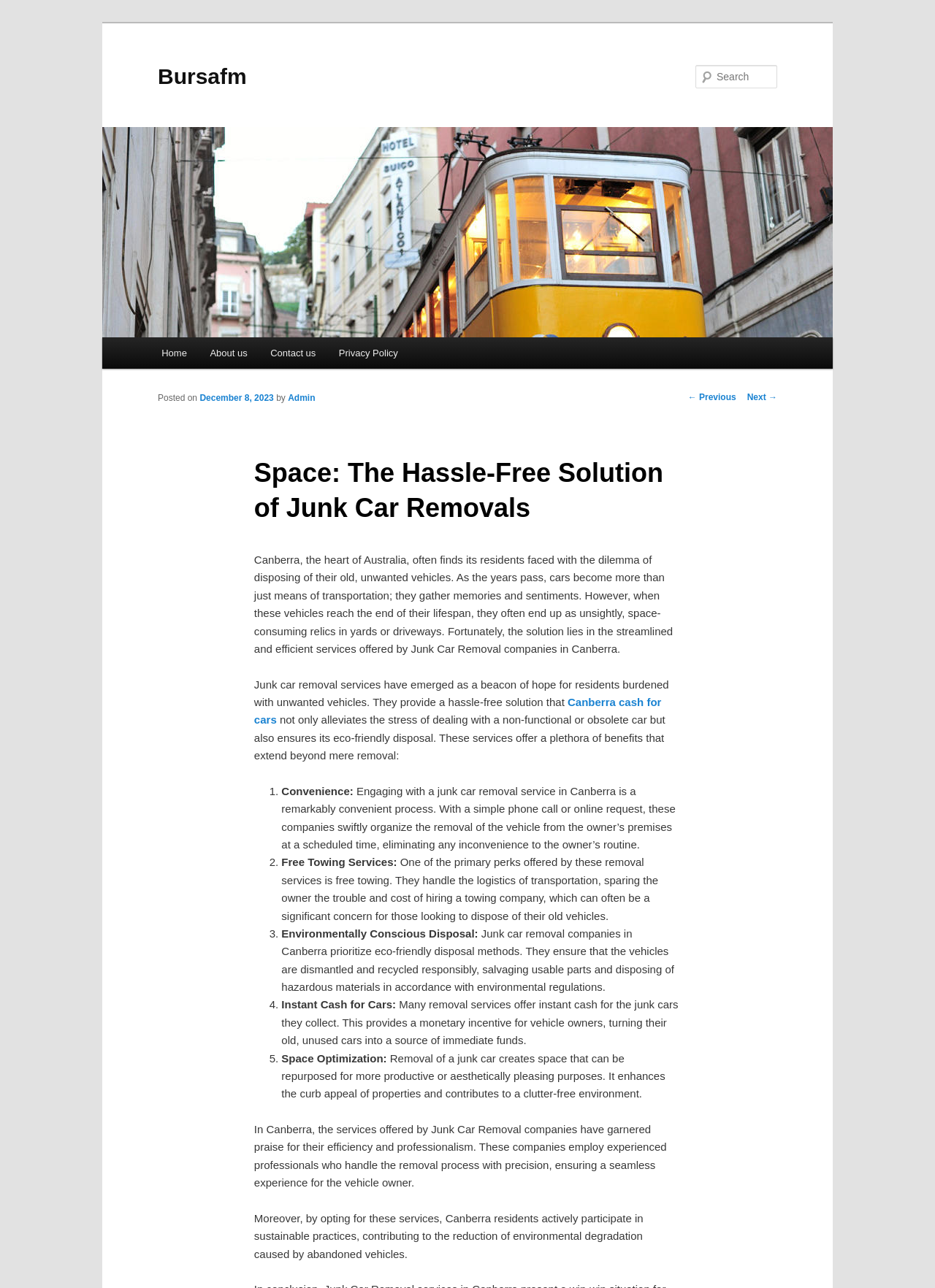Please provide a brief answer to the question using only one word or phrase: 
What is the main topic of this webpage?

Junk Car Removal